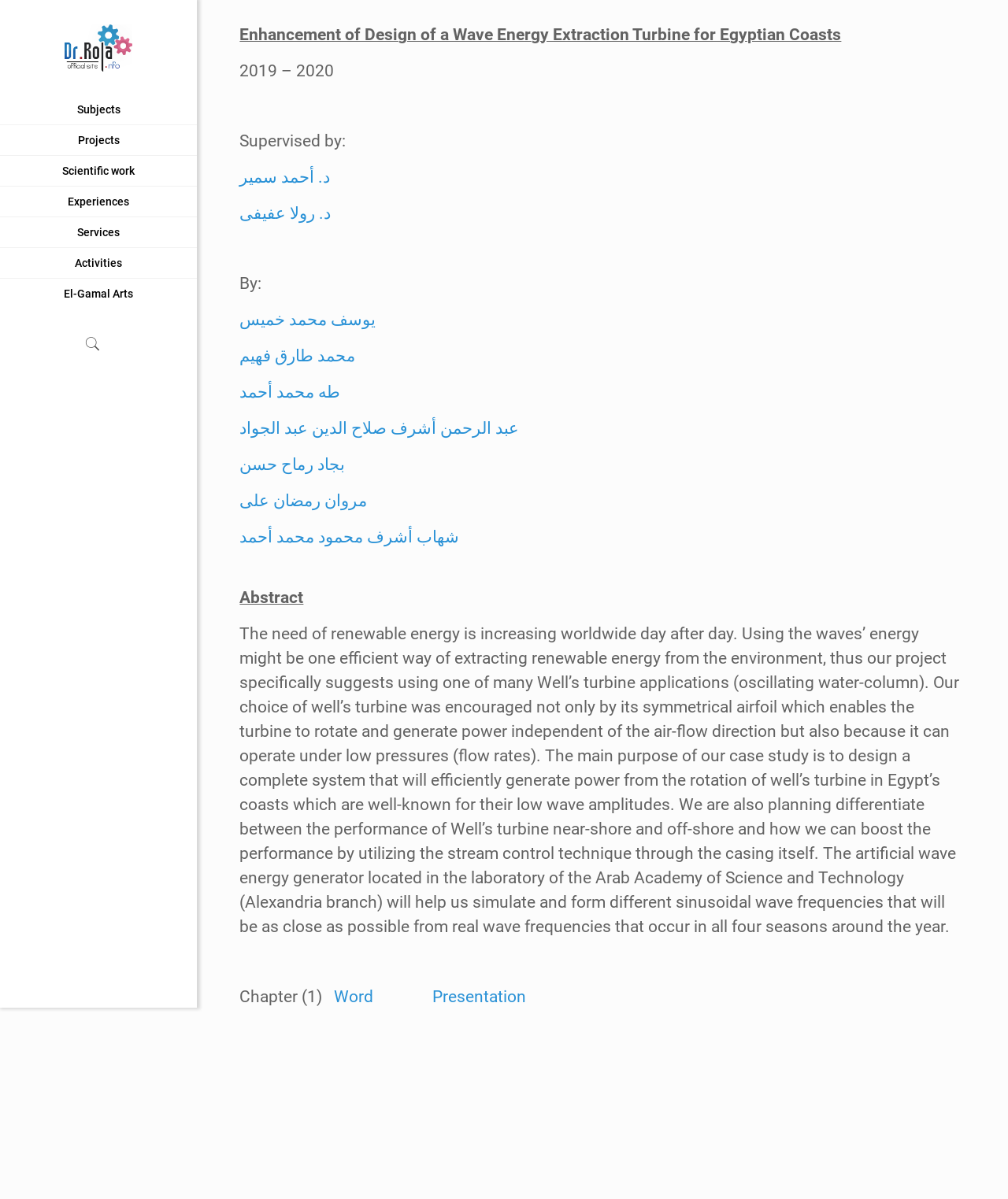Locate the bounding box coordinates of the segment that needs to be clicked to meet this instruction: "View the 'Abstract' section".

[0.238, 0.49, 0.301, 0.506]